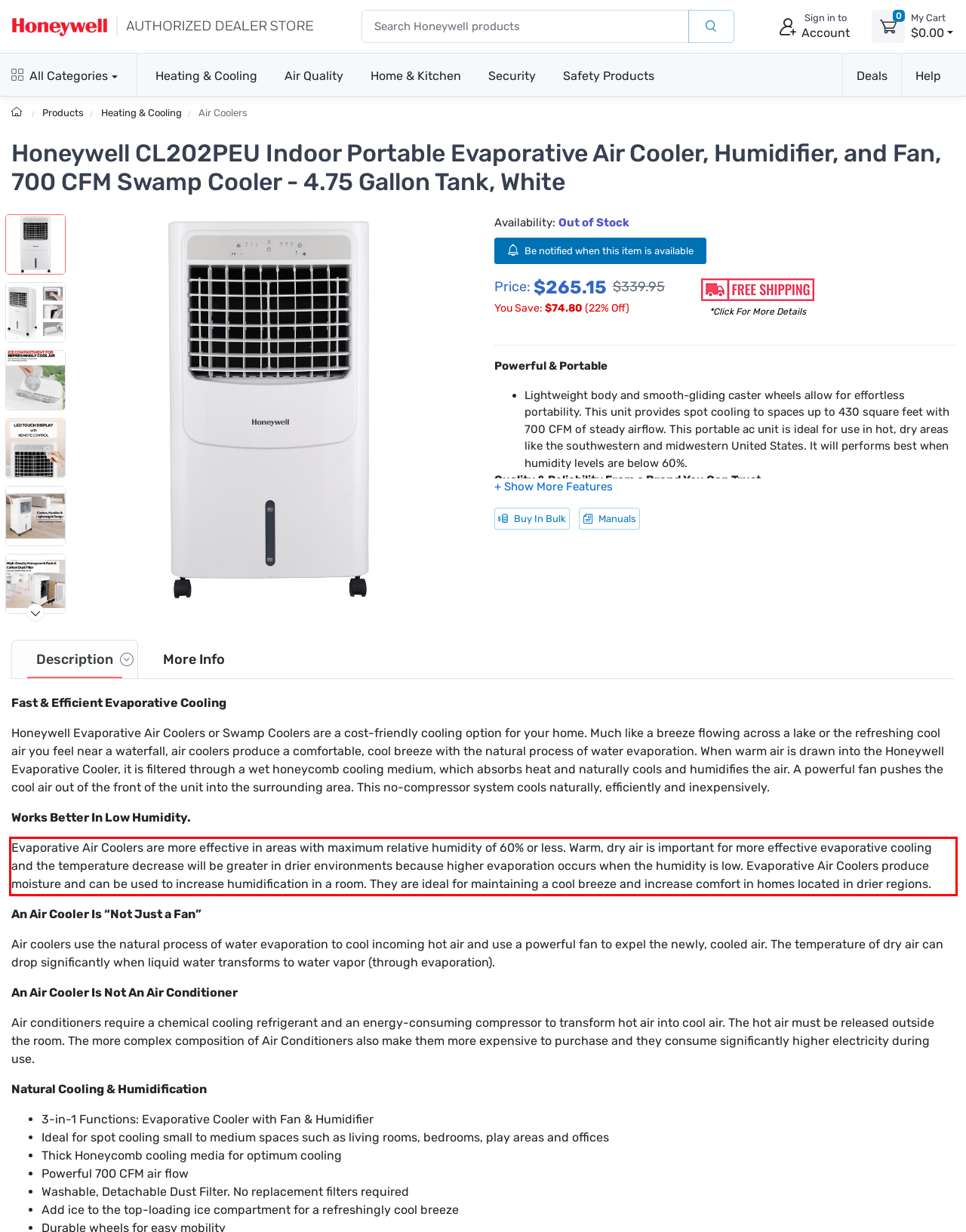Identify the text inside the red bounding box on the provided webpage screenshot by performing OCR.

Evaporative Air Coolers are more effective in areas with maximum relative humidity of 60% or less. Warm, dry air is important for more effective evaporative cooling and the temperature decrease will be greater in drier environments because higher evaporation occurs when the humidity is low. Evaporative Air Coolers produce moisture and can be used to increase humidification in a room. They are ideal for maintaining a cool breeze and increase comfort in homes located in drier regions.